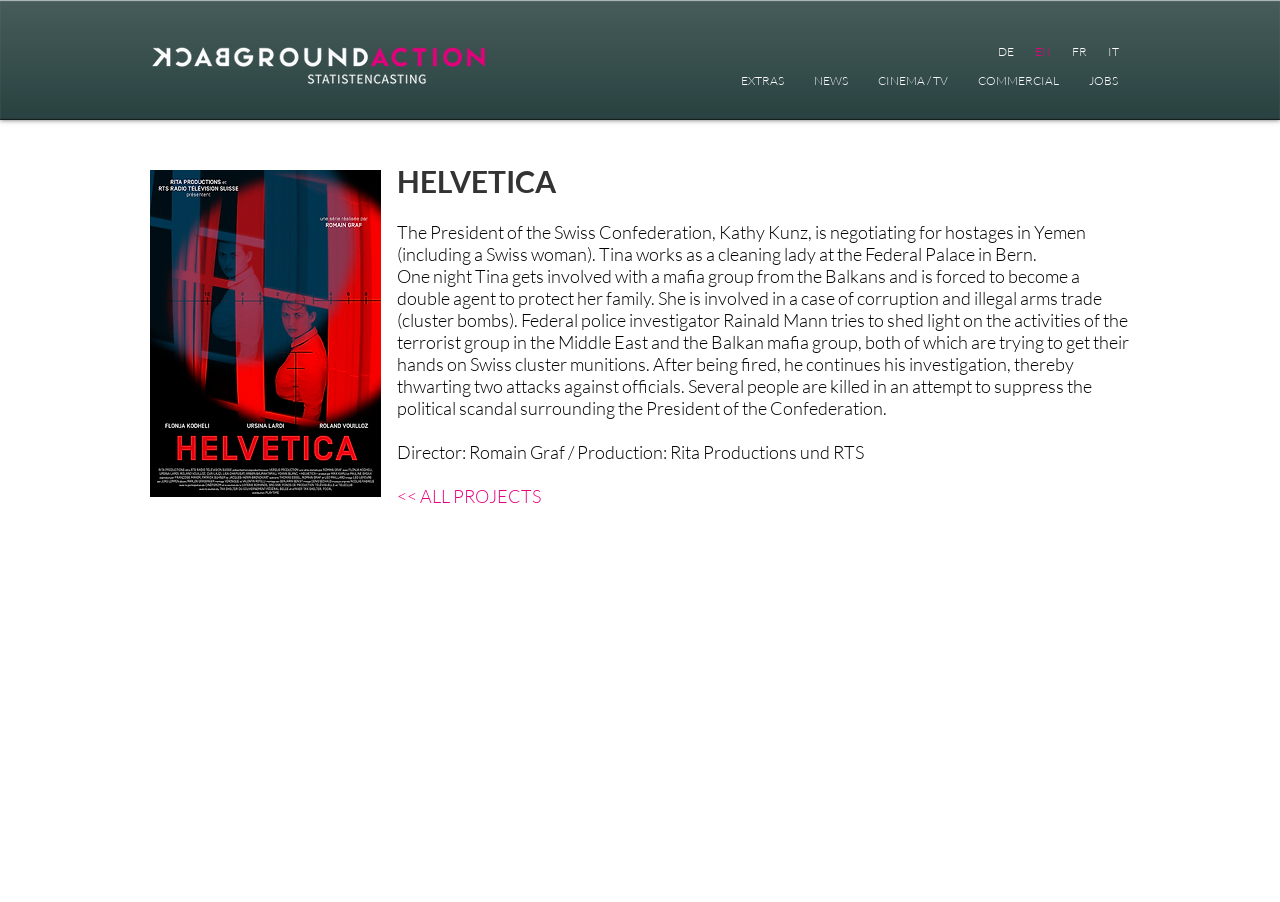From the details in the image, provide a thorough response to the question: What is the name of the production company?

I looked at the text element that mentions the production company's name, which is 'Director: Romain Graf / Production: Rita Productions und RTS', so I assume Rita Productions is the name of the production company.